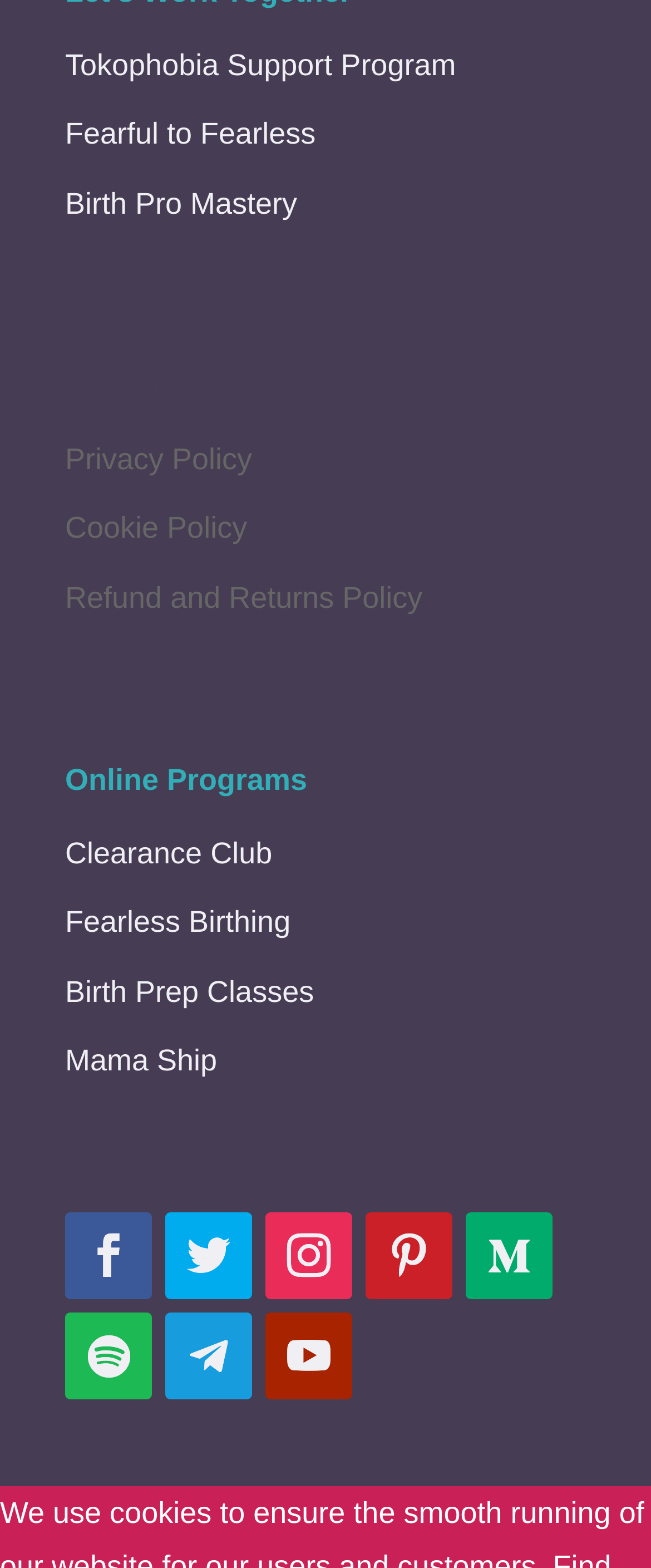Respond to the following question with a brief word or phrase:
What is the last link in the 'Our Policies' section?

Refund and Returns Policy